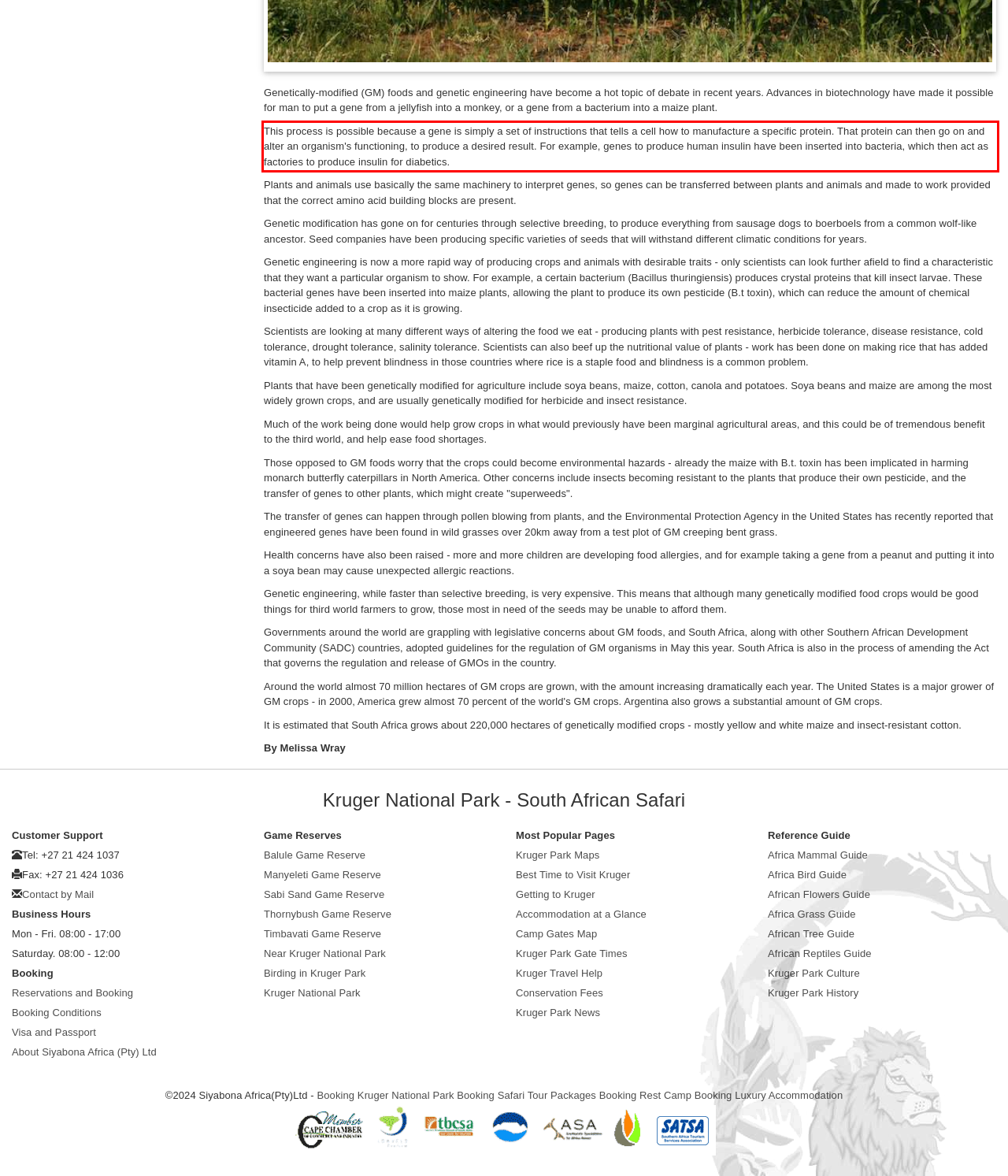Please look at the webpage screenshot and extract the text enclosed by the red bounding box.

This process is possible because a gene is simply a set of instructions that tells a cell how to manufacture a specific protein. That protein can then go on and alter an organism's functioning, to produce a desired result. For example, genes to produce human insulin have been inserted into bacteria, which then act as factories to produce insulin for diabetics.